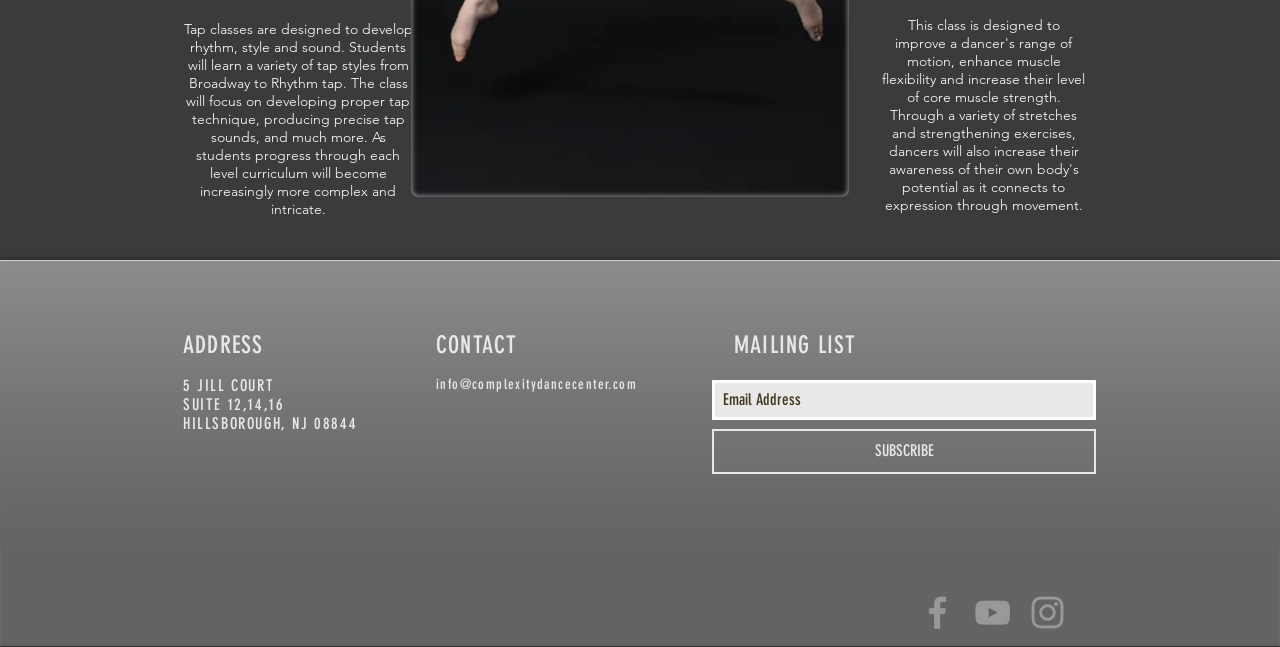Answer succinctly with a single word or phrase:
How can I contact the dance center?

info@complexitydancecenter.com